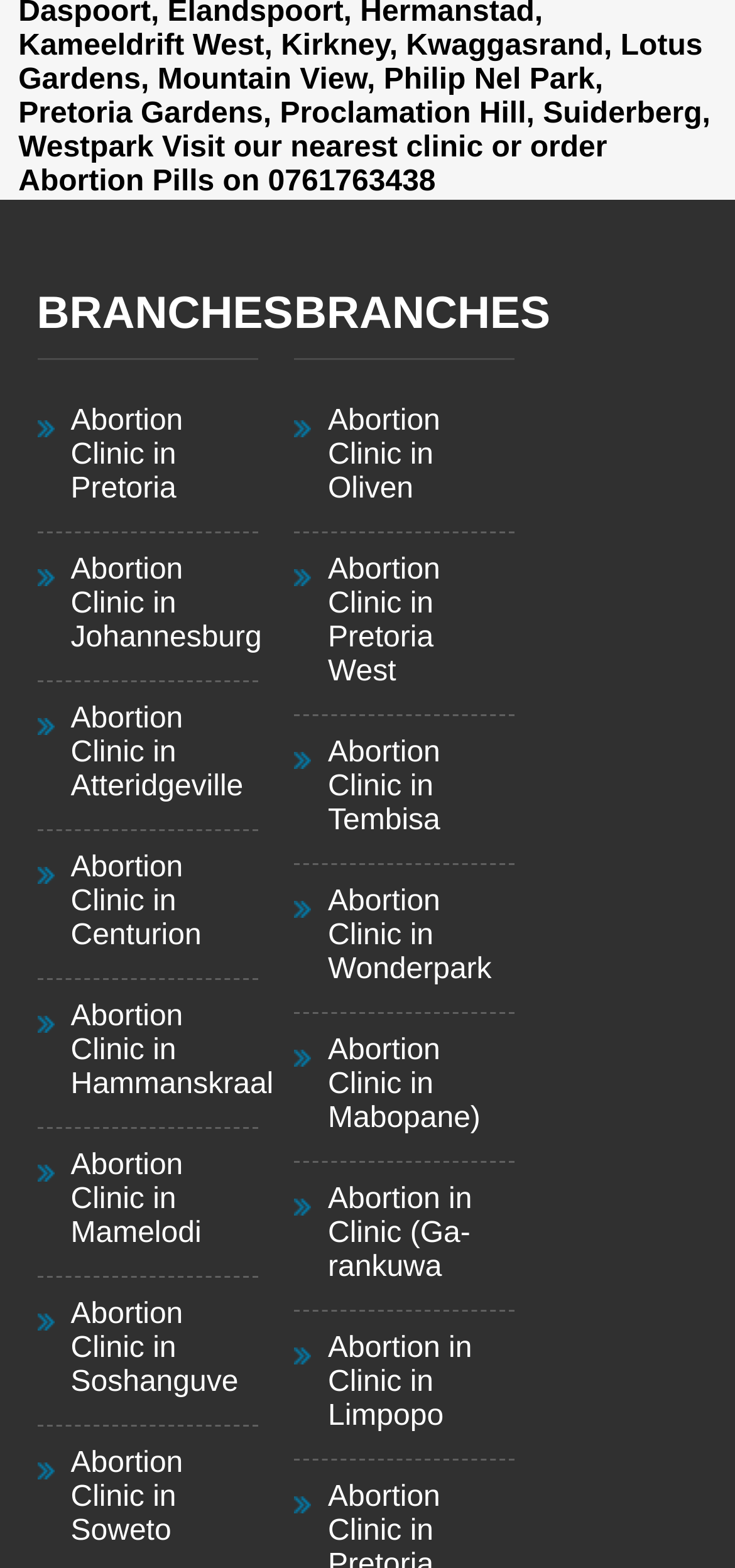Is there an abortion clinic in Soweto?
Using the image, elaborate on the answer with as much detail as possible.

There is a link 'Abortion Clinic in Soweto', which indicates that there is an abortion clinic in Soweto.